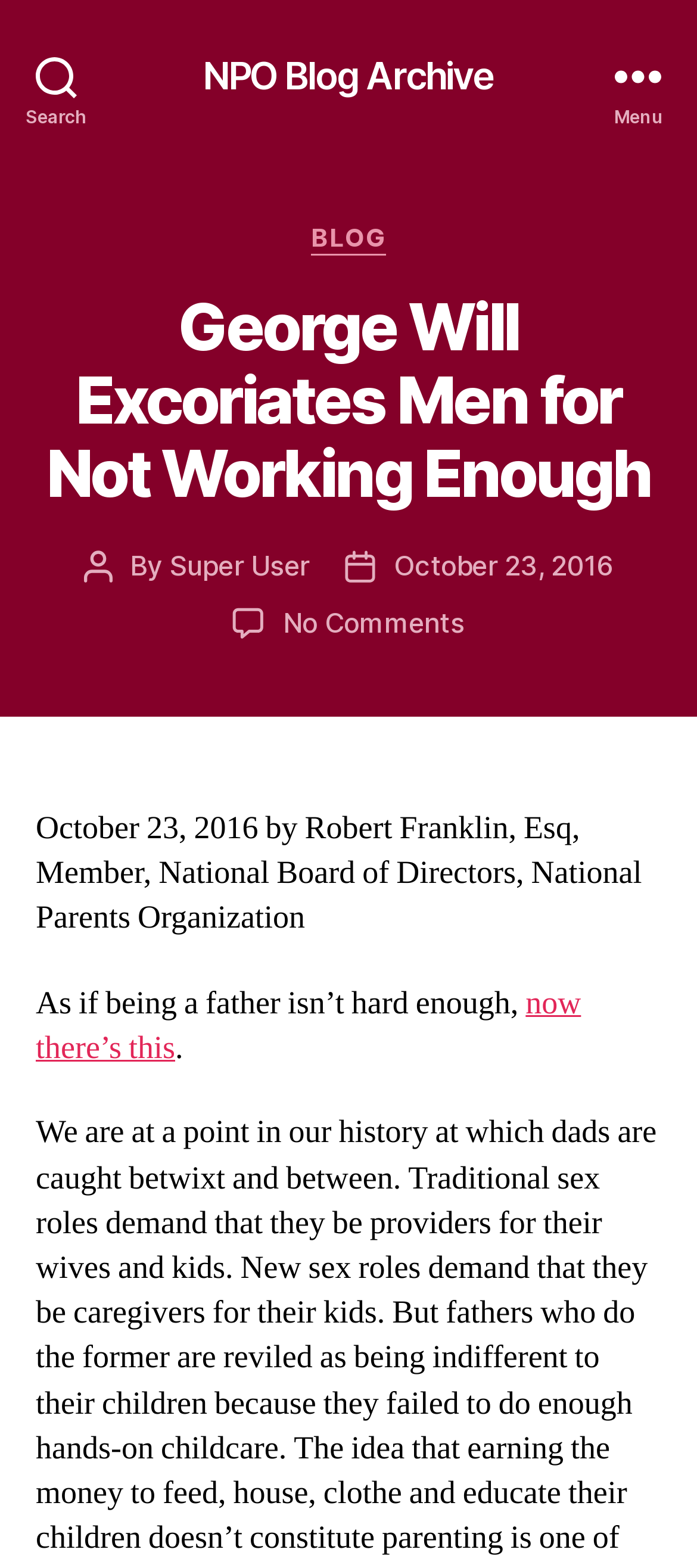What is the category of the blog post?
Your answer should be a single word or phrase derived from the screenshot.

BLOG